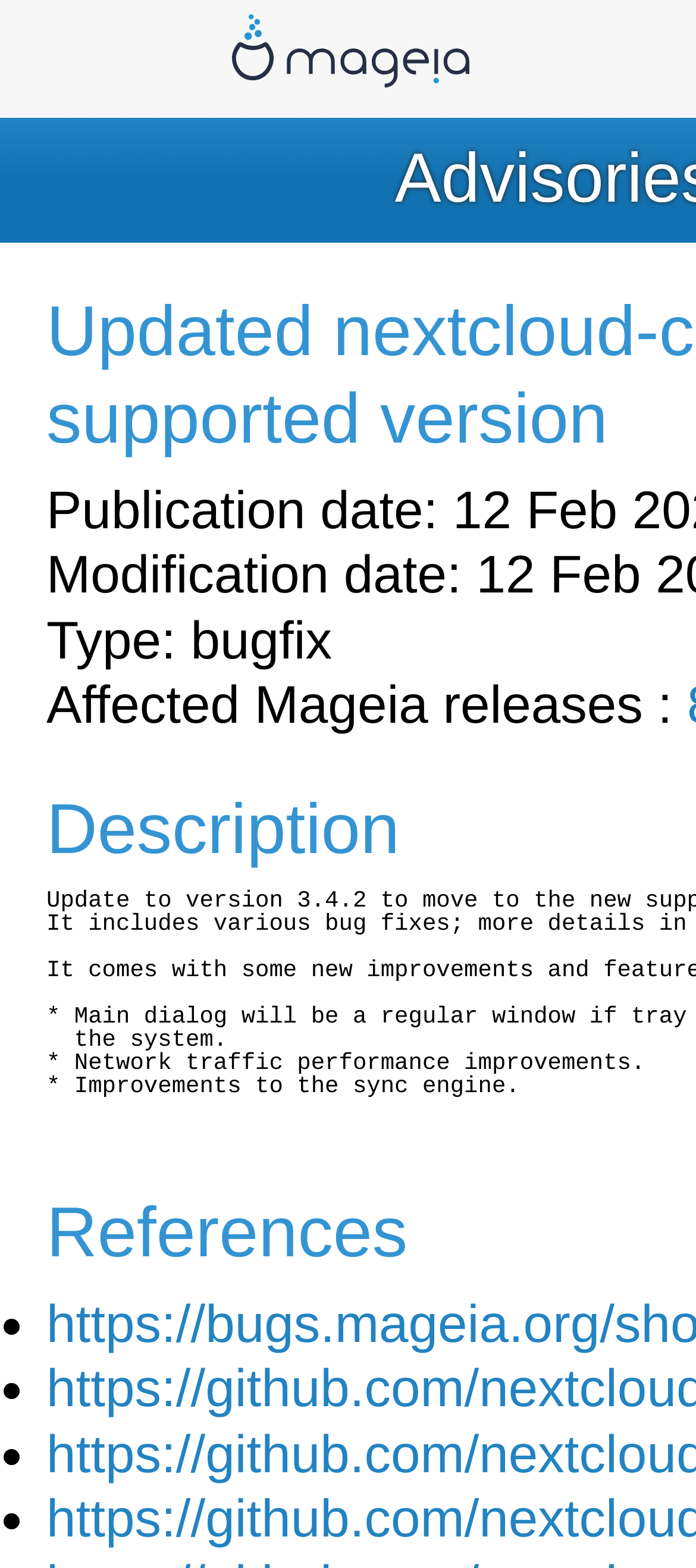Reply to the question with a single word or phrase:
How many affected Mageia releases are listed?

4